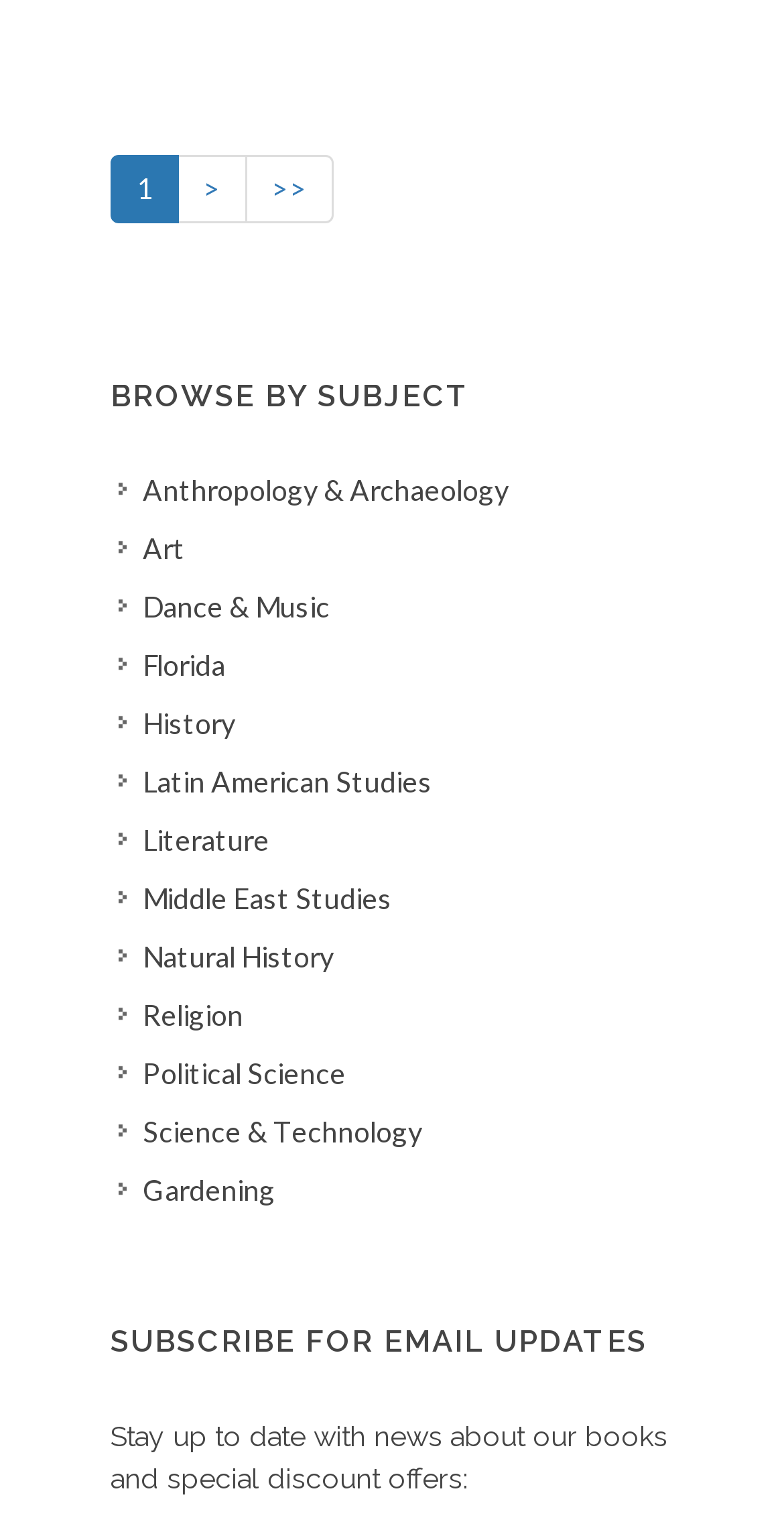Reply to the question with a single word or phrase:
What is the last subject listed that starts with the letter 'S'?

Science & Technology